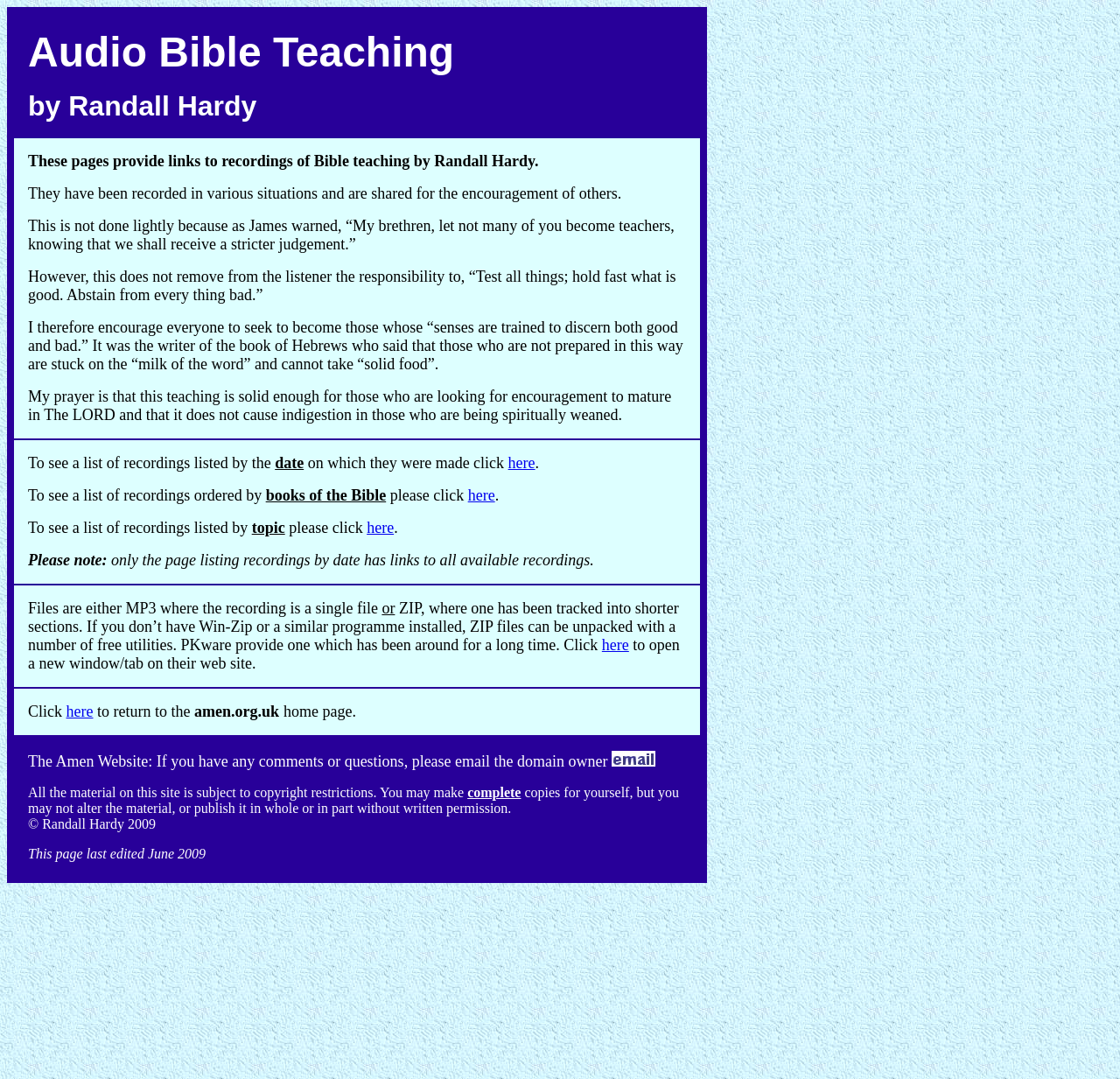How can I access recordings by date?
Refer to the screenshot and answer in one word or phrase.

Click here